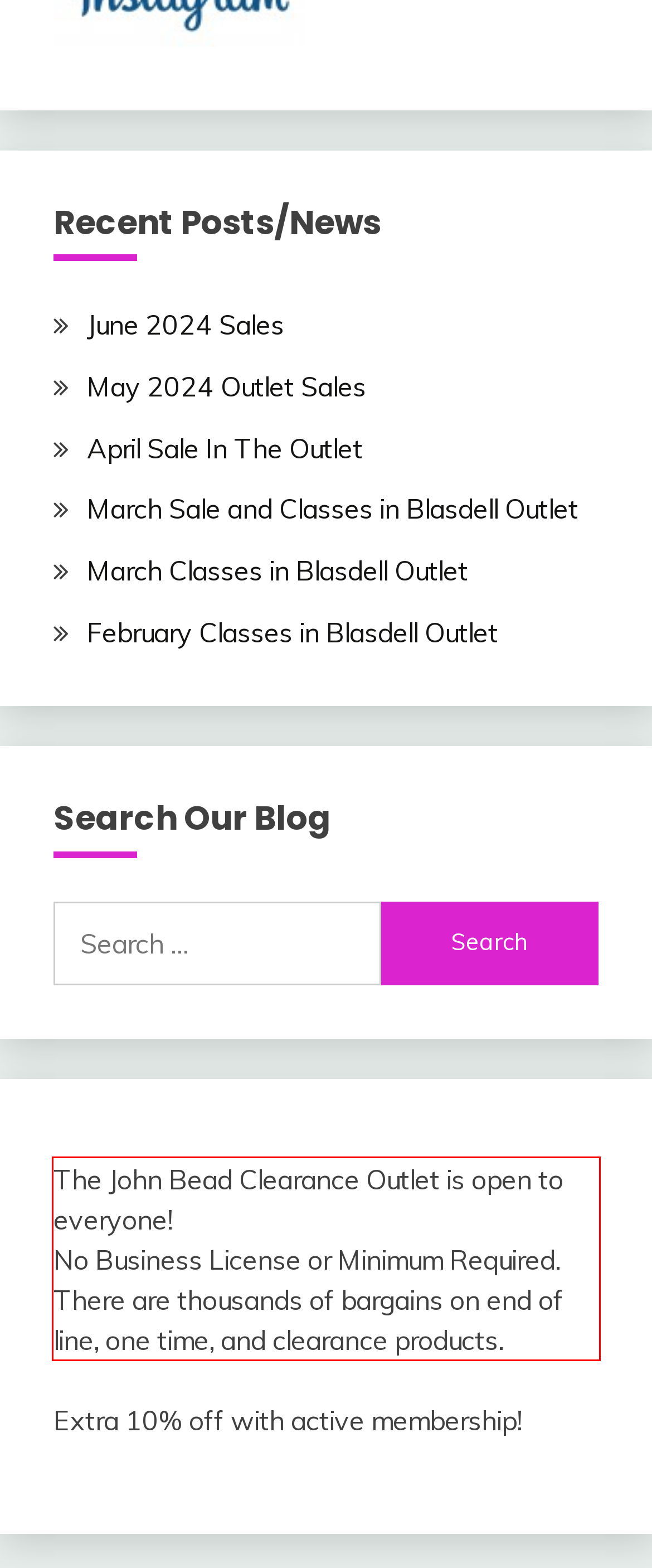You are provided with a screenshot of a webpage that includes a UI element enclosed in a red rectangle. Extract the text content inside this red rectangle.

The John Bead Clearance Outlet is open to everyone! No Business License or Minimum Required. There are thousands of bargains on end of line, one time, and clearance products.